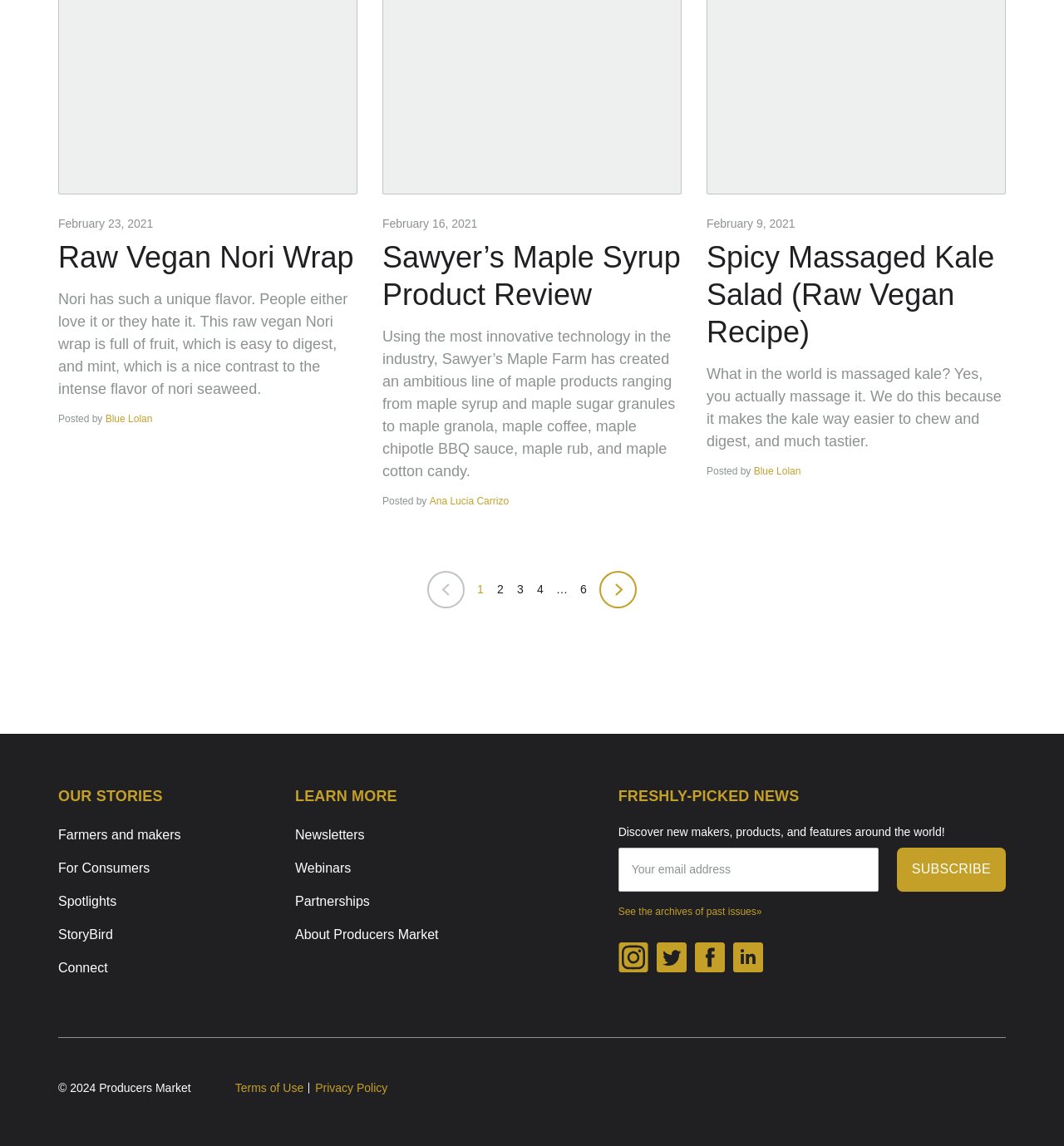Identify the bounding box coordinates of the part that should be clicked to carry out this instruction: "Click on the 'Raw Vegan Nori Wrap' link".

[0.055, 0.209, 0.332, 0.239]